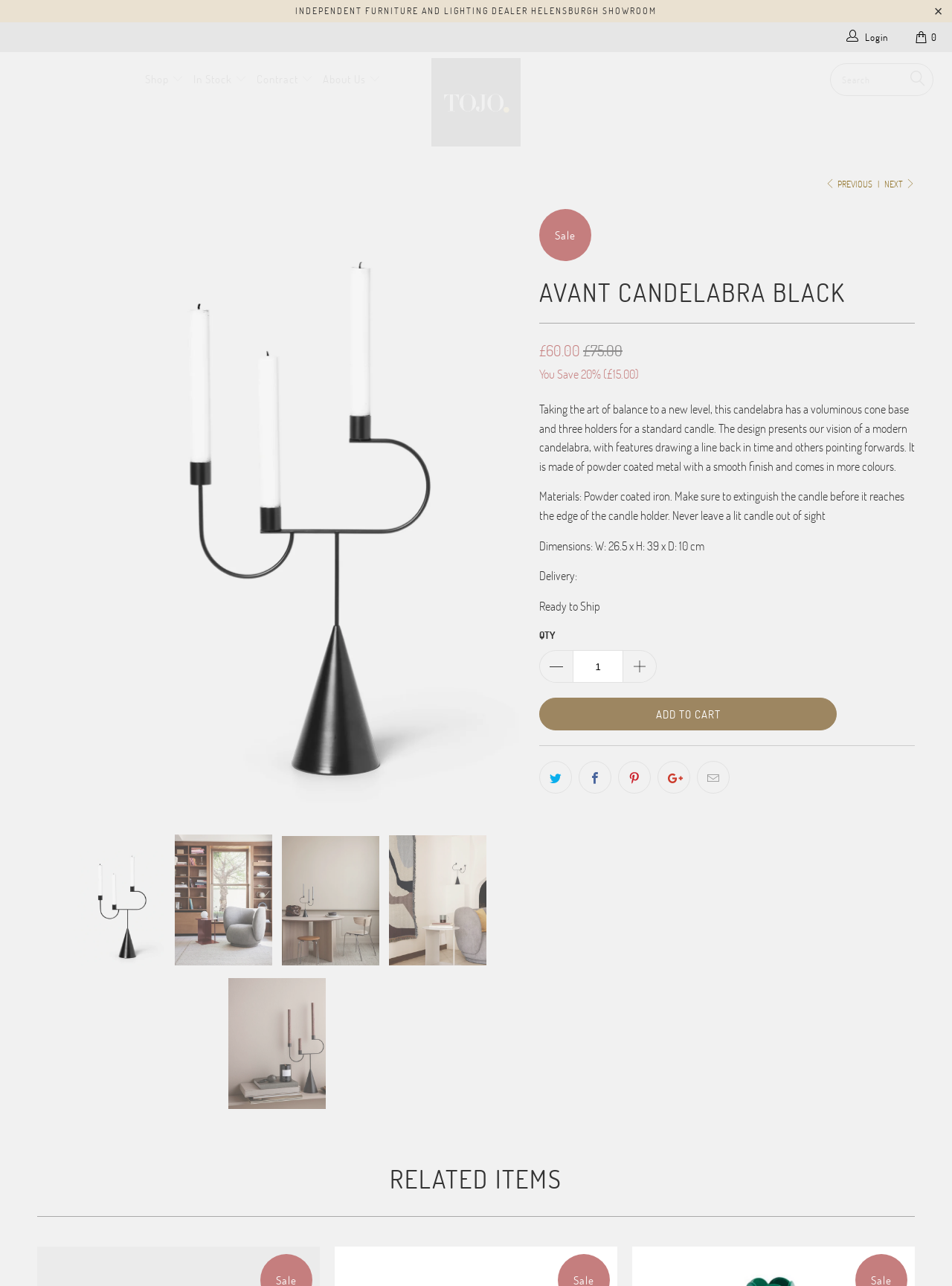Highlight the bounding box coordinates of the element that should be clicked to carry out the following instruction: "Search for products". The coordinates must be given as four float numbers ranging from 0 to 1, i.e., [left, top, right, bottom].

[0.872, 0.049, 0.98, 0.075]